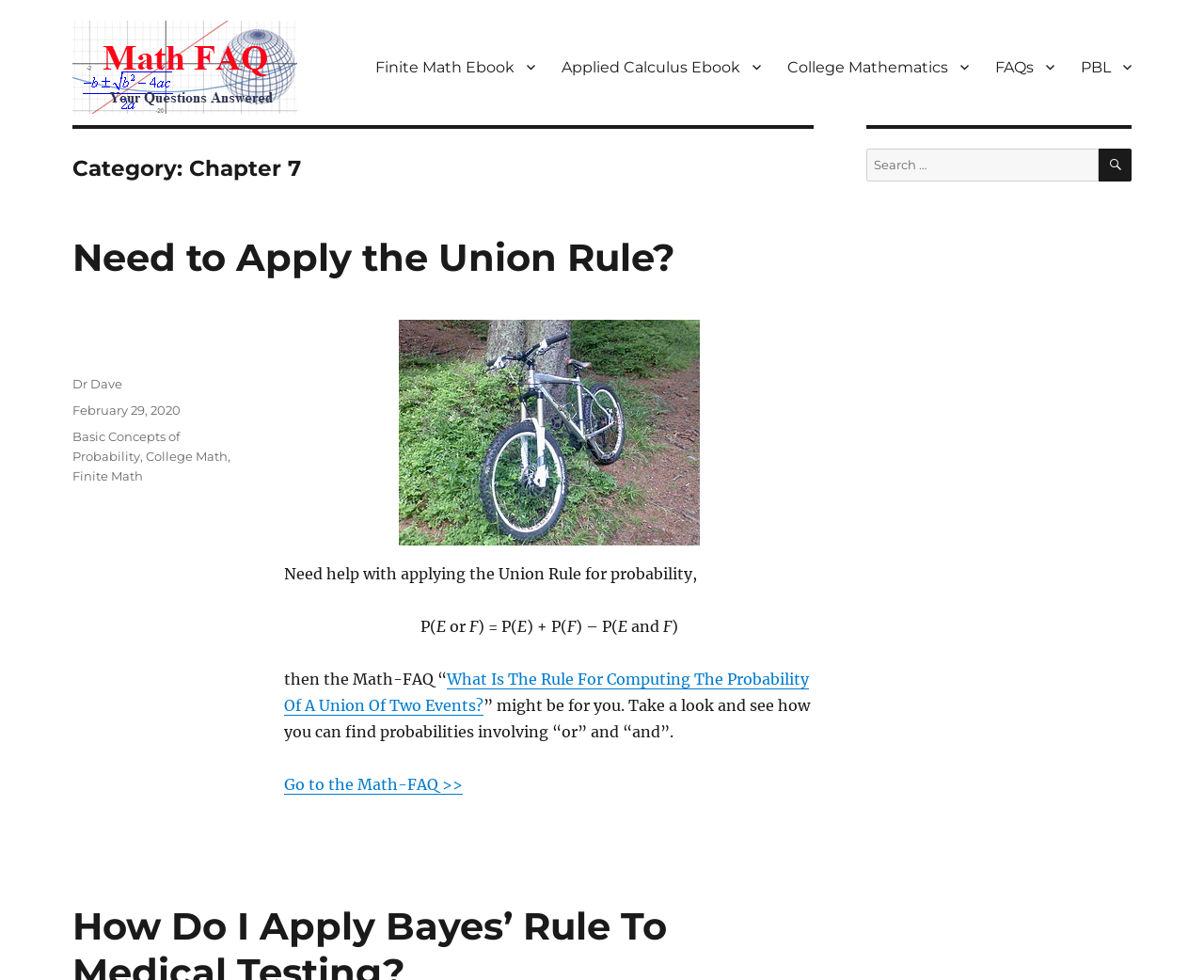What is the topic of the FAQ?
Please answer the question with a detailed and comprehensive explanation.

The topic of the FAQ can be determined by looking at the link 'Math FAQ' which is located at the top of the page, and also by looking at the content of the article which discusses probability and union rule.